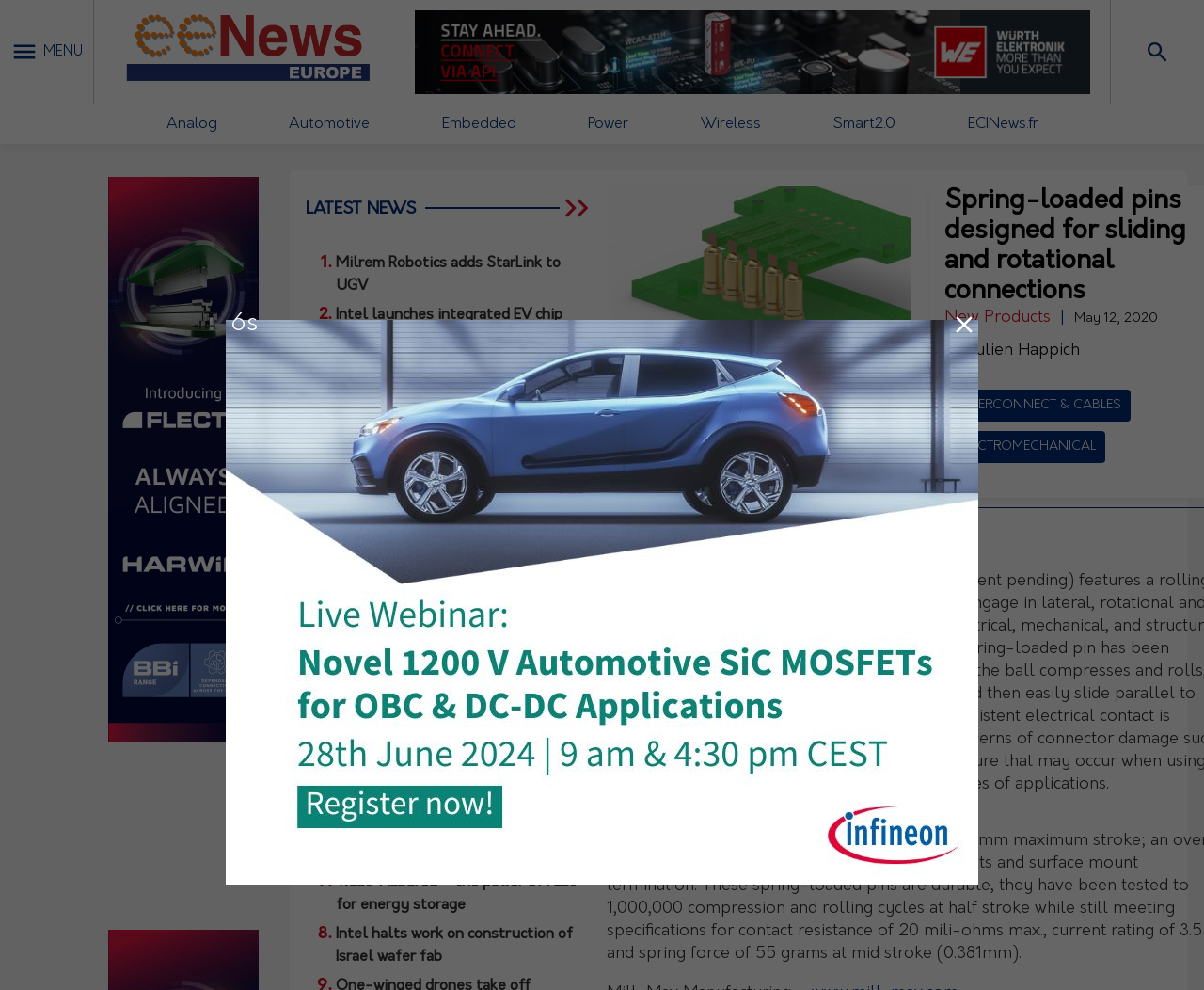Find the bounding box coordinates for the area that must be clicked to perform this action: "Click the 'MENU' button".

[0.036, 0.046, 0.069, 0.06]